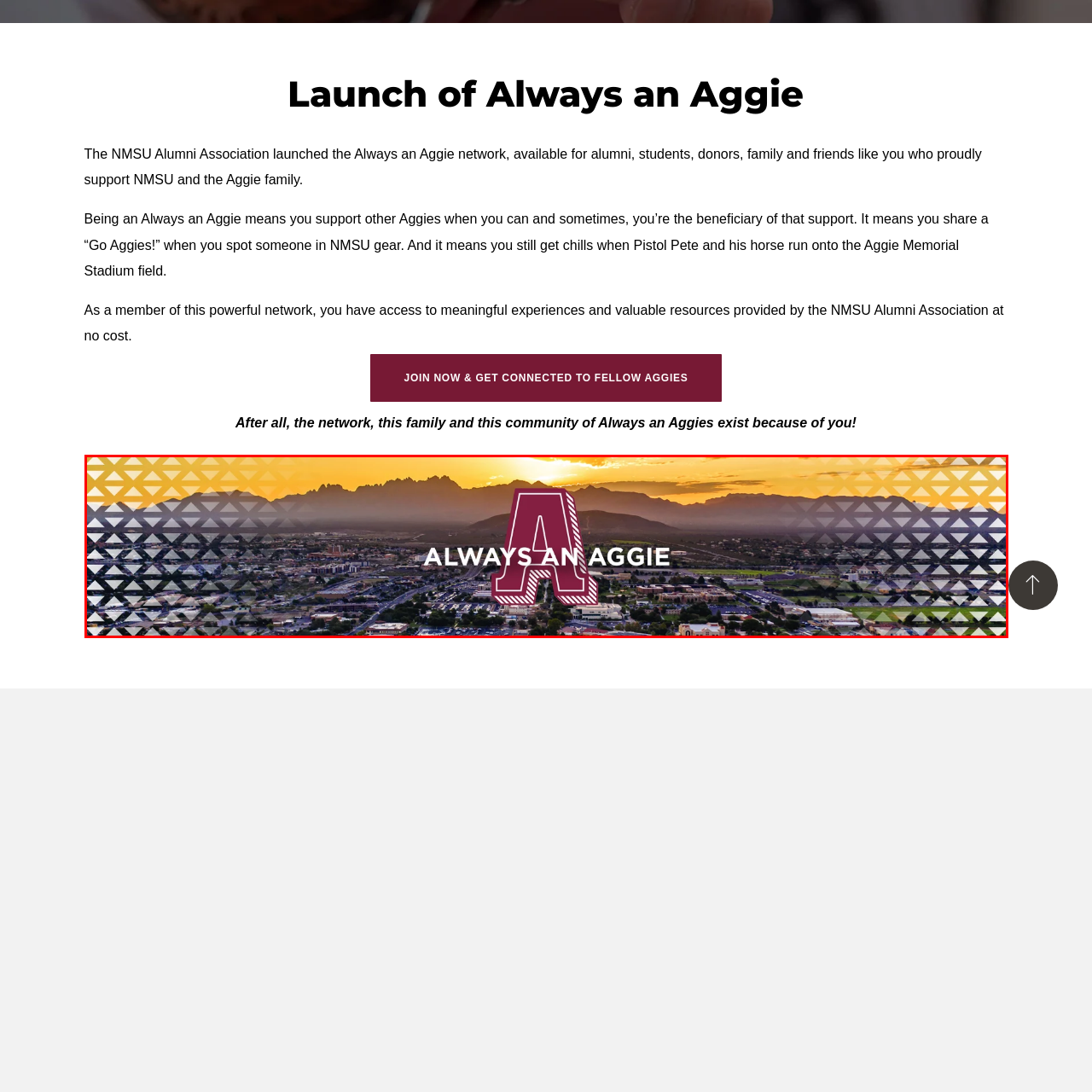Refer to the image enclosed in the red bounding box, then answer the following question in a single word or phrase: What is the purpose of the geometric patterns in the foreground?

To enhance visual appeal